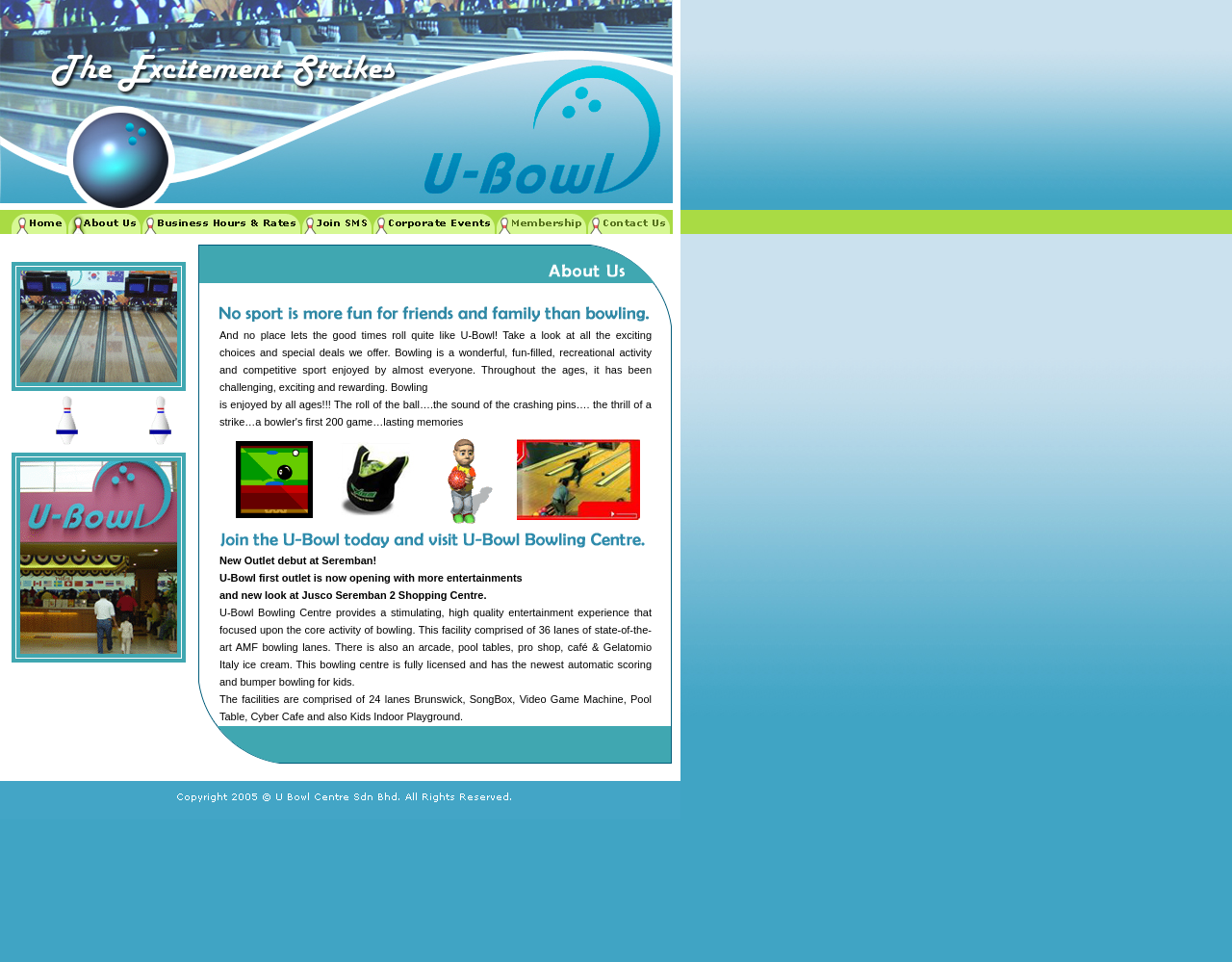What type of scoring system is used at U-Bowl?
Provide a well-explained and detailed answer to the question.

The webpage states that U-Bowl Bowling Centre is fully licensed and has the newest automatic scoring and bumper bowling for kids.